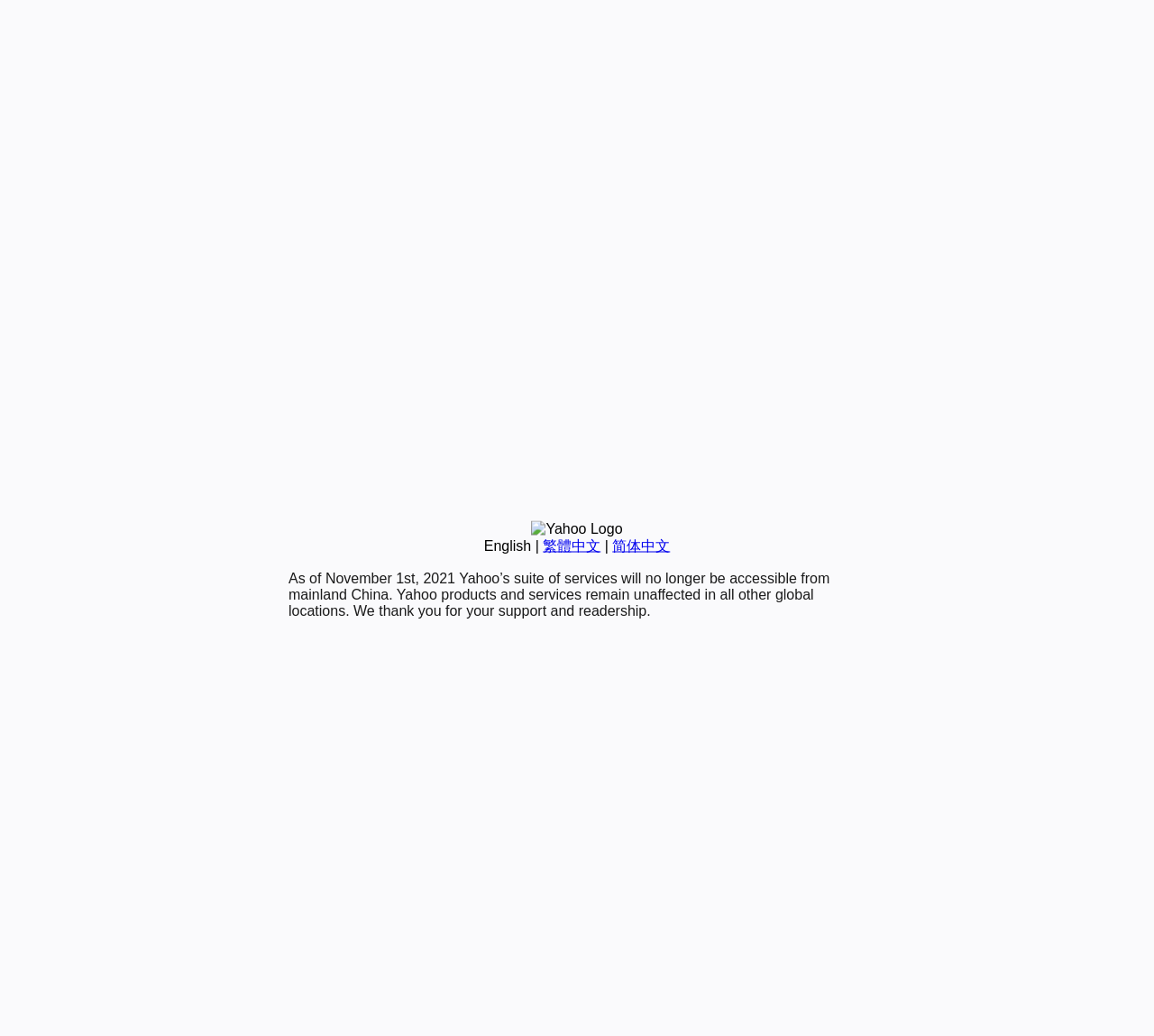For the following element description, predict the bounding box coordinates in the format (top-left x, top-left y, bottom-right x, bottom-right y). All values should be floating point numbers between 0 and 1. Description: 繁體中文

[0.47, 0.519, 0.52, 0.534]